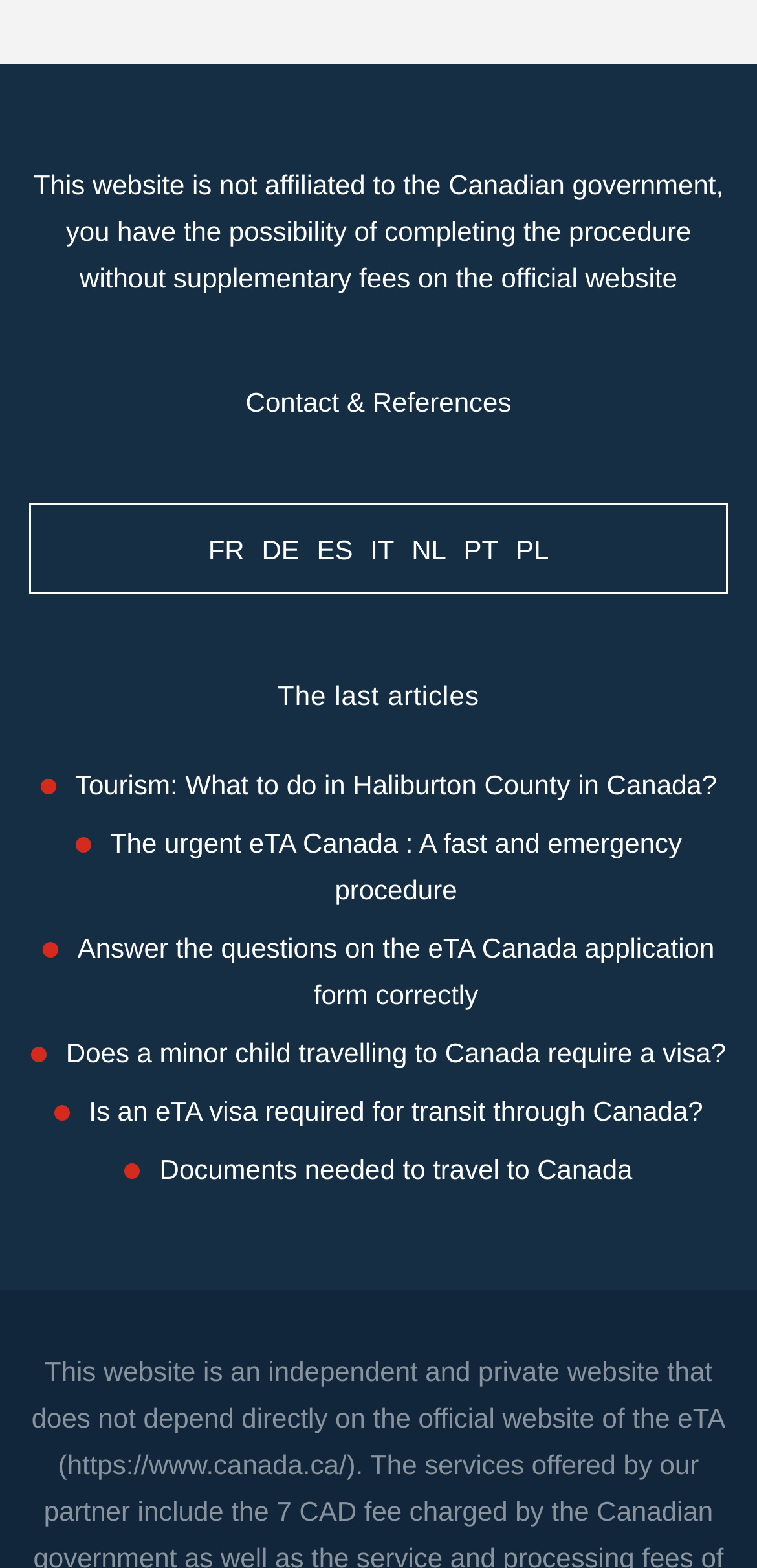Determine the coordinates of the bounding box that should be clicked to complete the instruction: "Read about tourism in Haliburton County". The coordinates should be represented by four float numbers between 0 and 1: [left, top, right, bottom].

[0.099, 0.491, 0.947, 0.511]